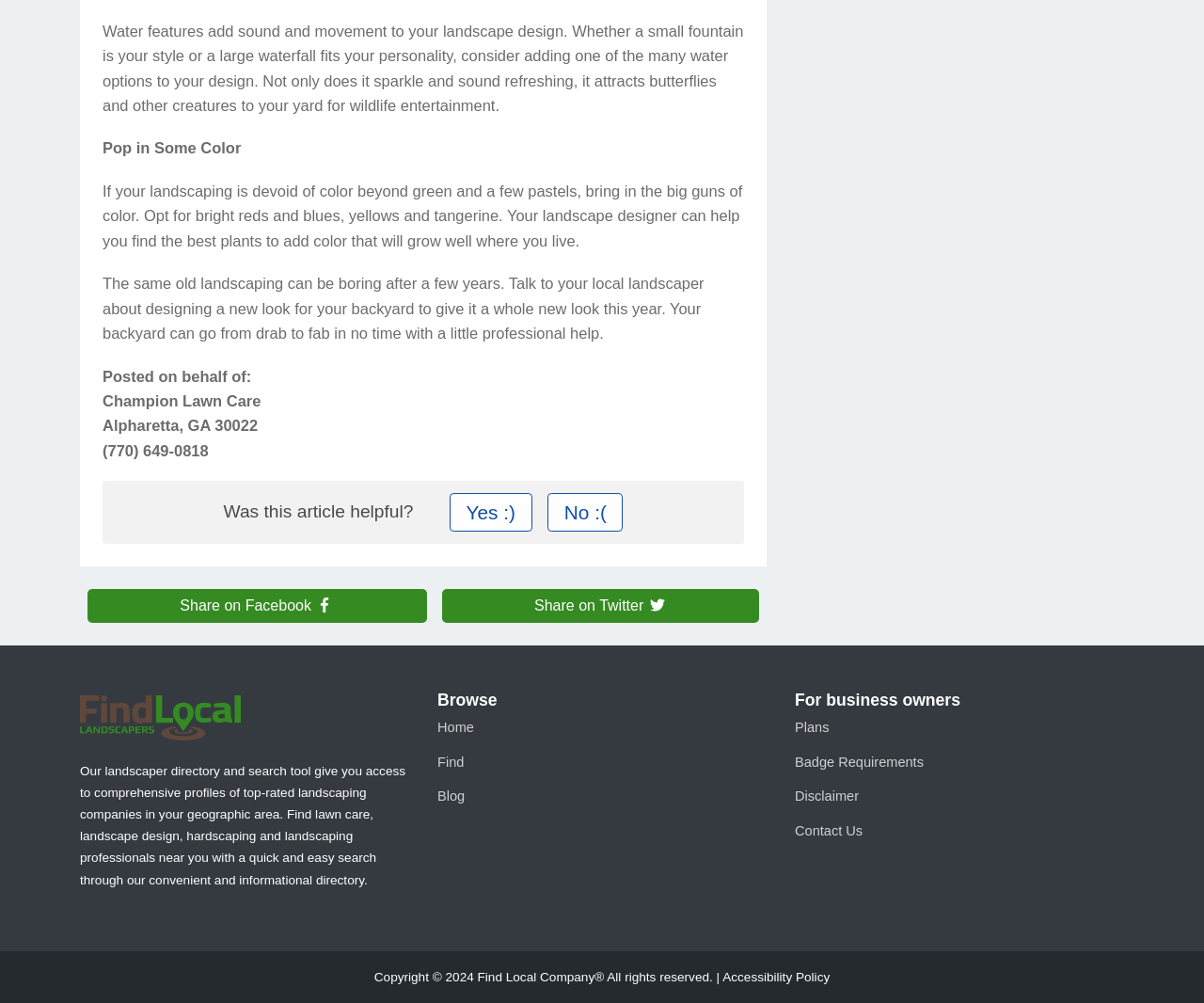For the following element description, predict the bounding box coordinates in the format (top-left x, top-left y, bottom-right x, bottom-right y). All values should be floating point numbers between 0 and 1. Description: Blog

[0.363, 0.786, 0.386, 0.802]